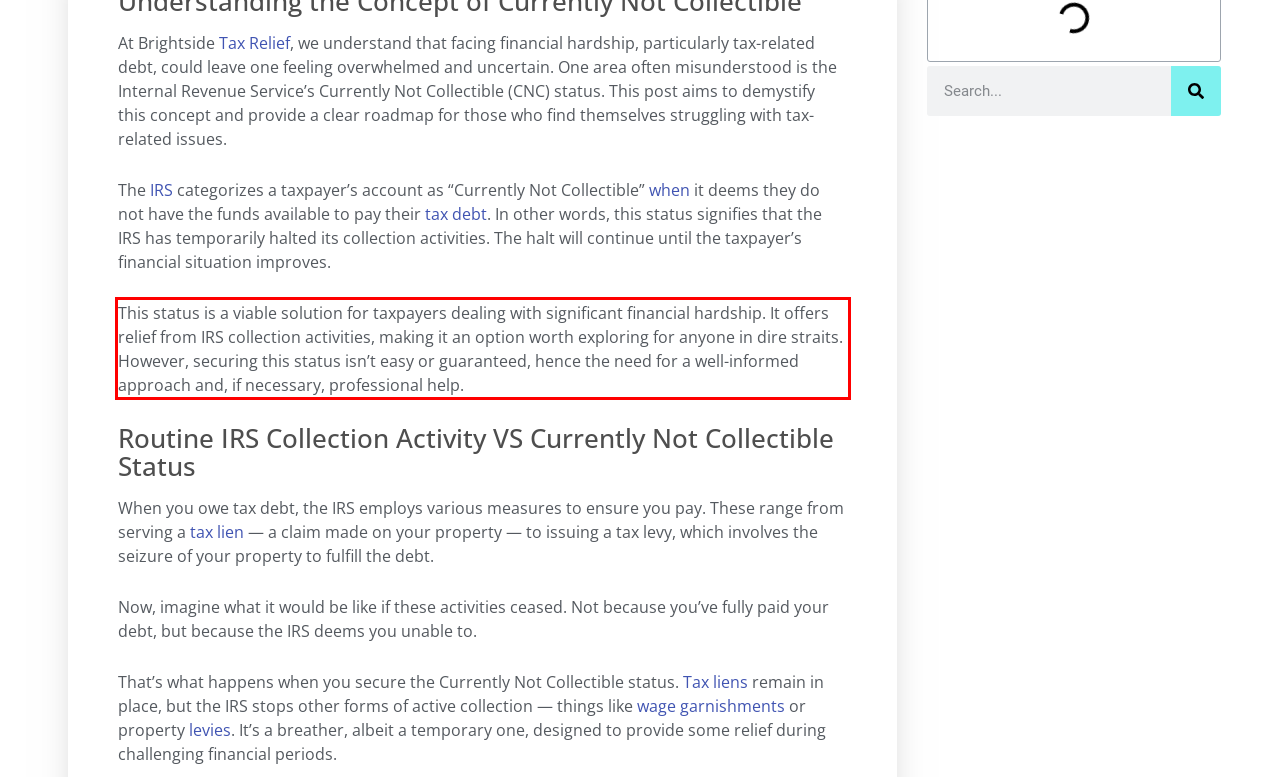Please examine the webpage screenshot and extract the text within the red bounding box using OCR.

This status is a viable solution for taxpayers dealing with significant financial hardship. It offers relief from IRS collection activities, making it an option worth exploring for anyone in dire straits. However, securing this status isn’t easy or guaranteed, hence the need for a well-informed approach and, if necessary, professional help.